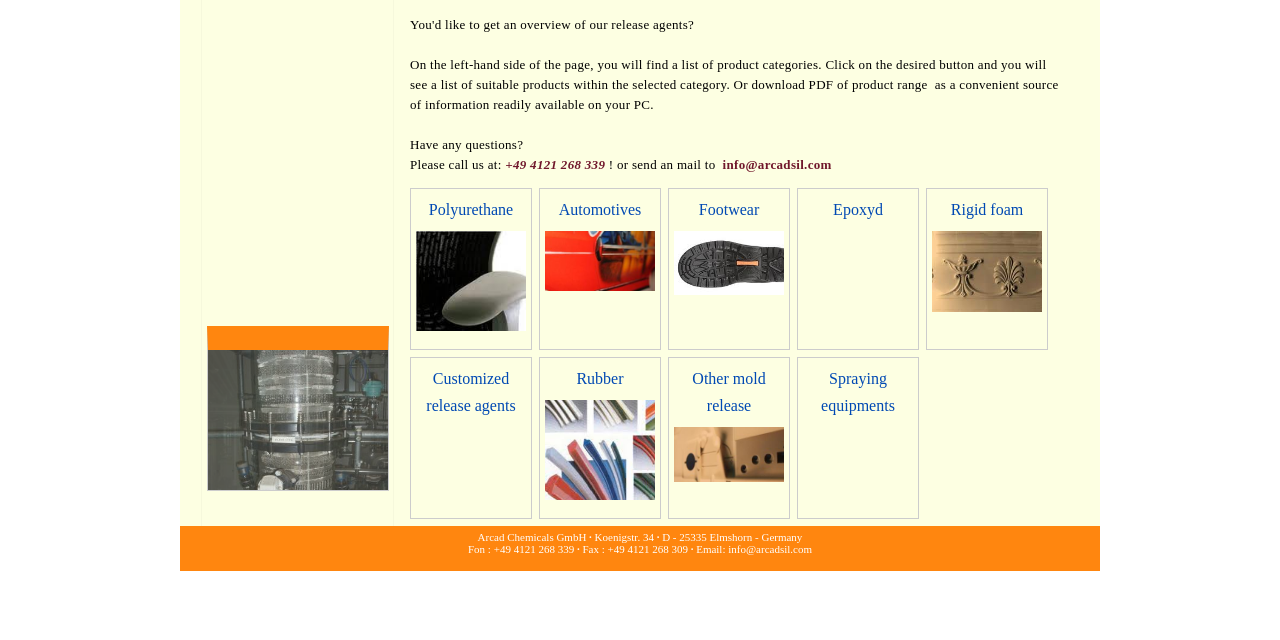Locate and provide the bounding box coordinates for the HTML element that matches this description: "Rigid foam".

[0.743, 0.314, 0.799, 0.341]